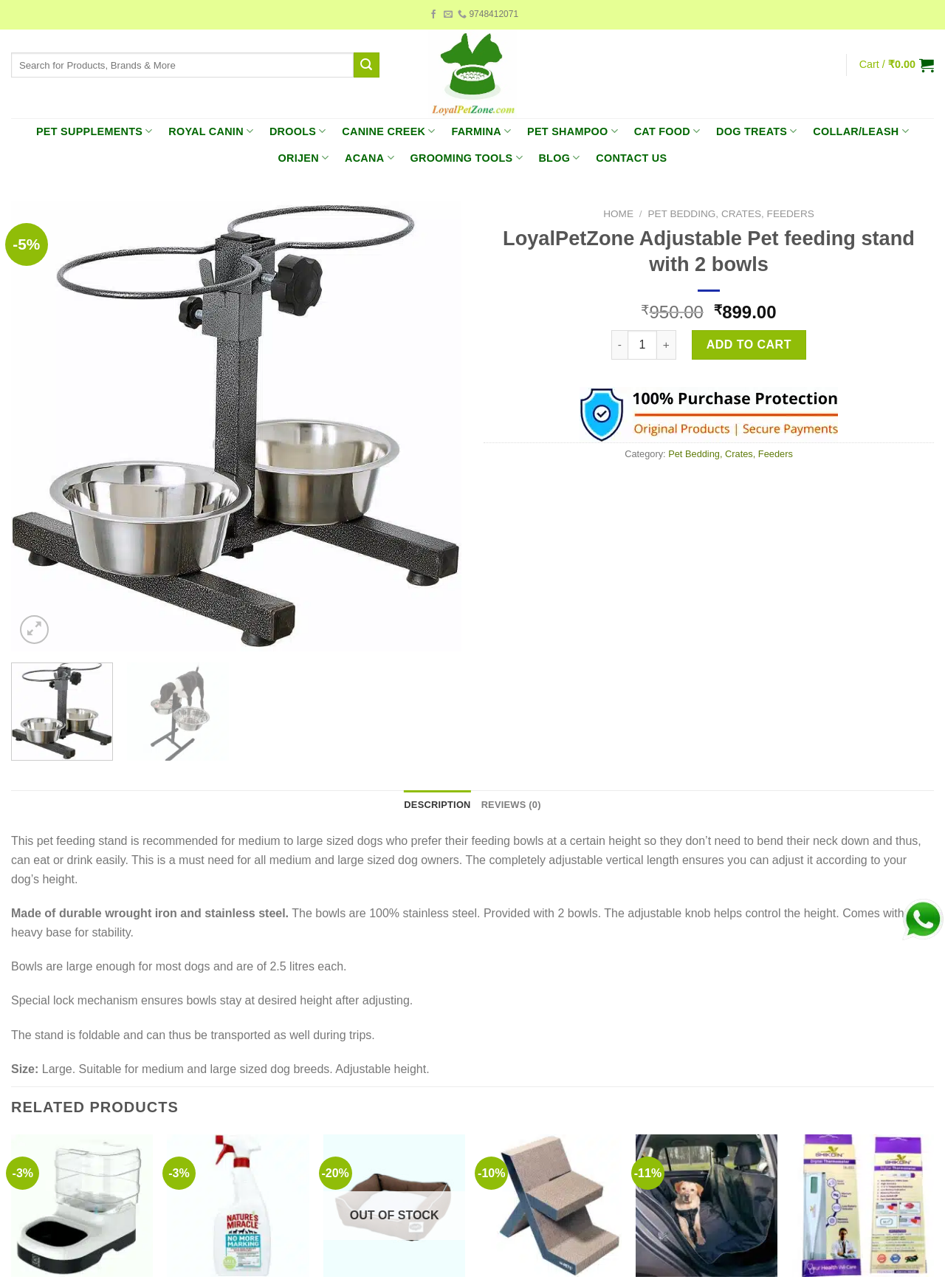Give an extensive and precise description of the webpage.

This webpage is about a product called "LoyalPetZone Adjustable Pet feeding stand with 2 bowls" on an online shopping platform. At the top, there is a navigation menu with links to "PET SUPPLEMENTS", "ROYAL CANIN", "DROOLS", and other categories. Below the navigation menu, there is a search bar and a cart icon with a price of ₹0.00.

On the left side, there is a vertical menu with links to "HOME", "PET BEDDING, CRATES, FEEDERS", and other categories. Below the vertical menu, there is a product image with previous and next buttons.

The main content area displays the product details, including the product name, price (₹899.00), and a description. The description explains the features and benefits of the product, such as its adjustable height, durable materials, and large bowls. There are also several static text elements highlighting the product's features, such as its foldable design and special lock mechanism.

Below the product description, there are buttons to add the product to the cart, and a tab list with "DESCRIPTION" and "REVIEWS (0)" tabs. The "DESCRIPTION" tab is selected by default and displays the product description.

Further down, there is a "RELATED PRODUCTS" section with three product listings, each with an image, price, and "Add to cart" button. The products are a dog cat automatic water dispenser, a dog cat pee poop odour stain remover, and a dog lounger bed. Each product has a discount percentage displayed next to the price.